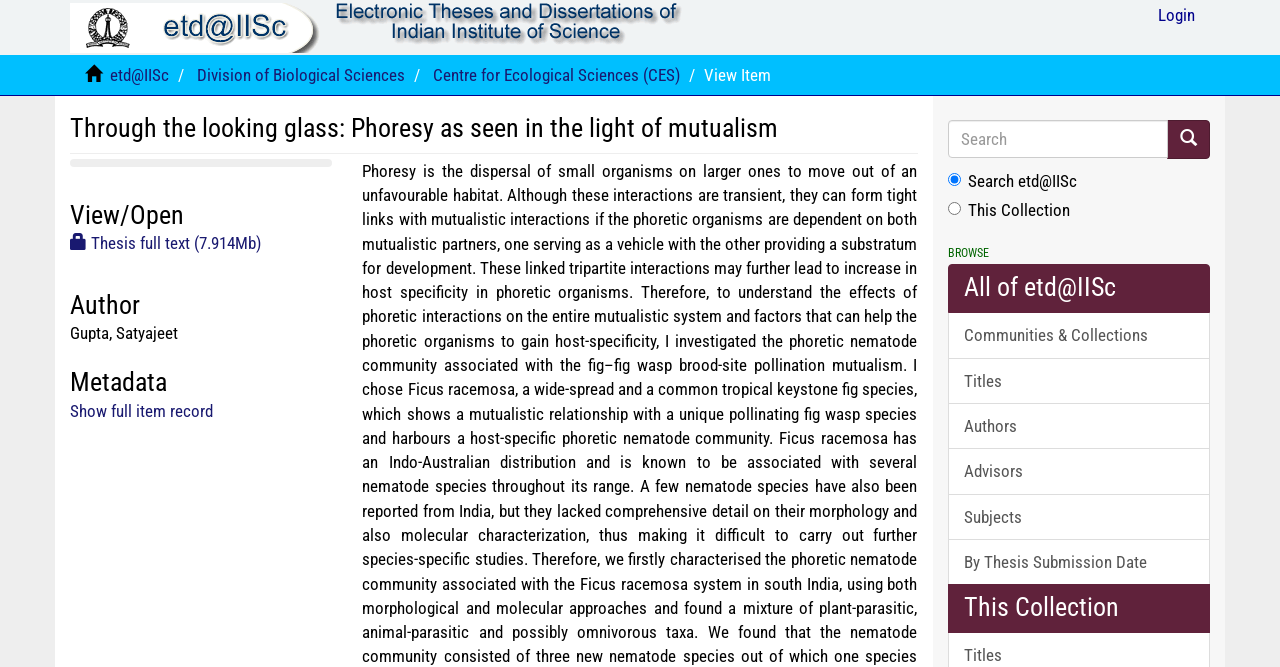Examine the image carefully and respond to the question with a detailed answer: 
What is the name of the centre?

I found the name of the centre by looking at the links at the top of the page and found the link 'Centre for Ecological Sciences (CES)'.